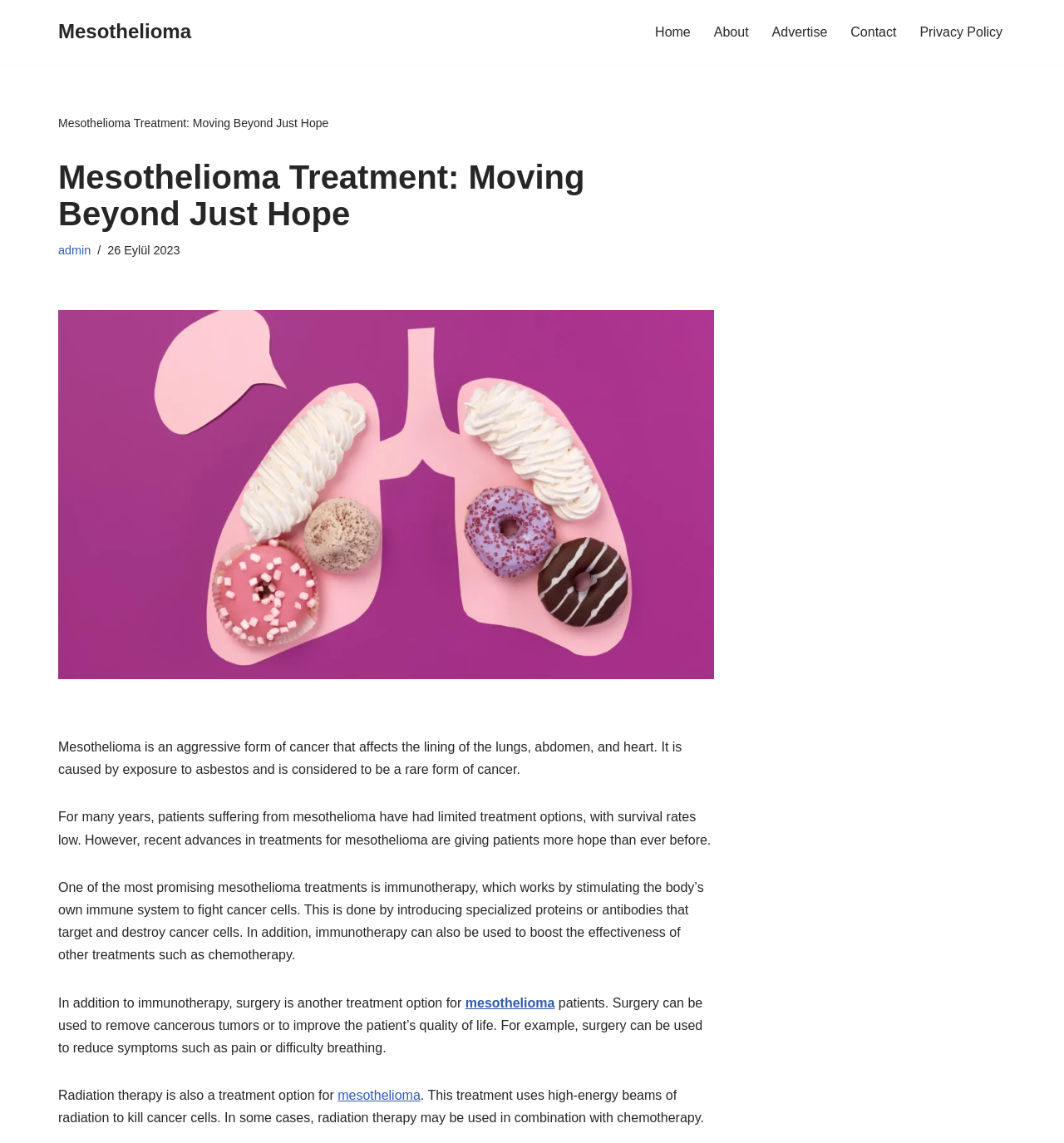What is mesothelioma?
Your answer should be a single word or phrase derived from the screenshot.

Aggressive form of cancer